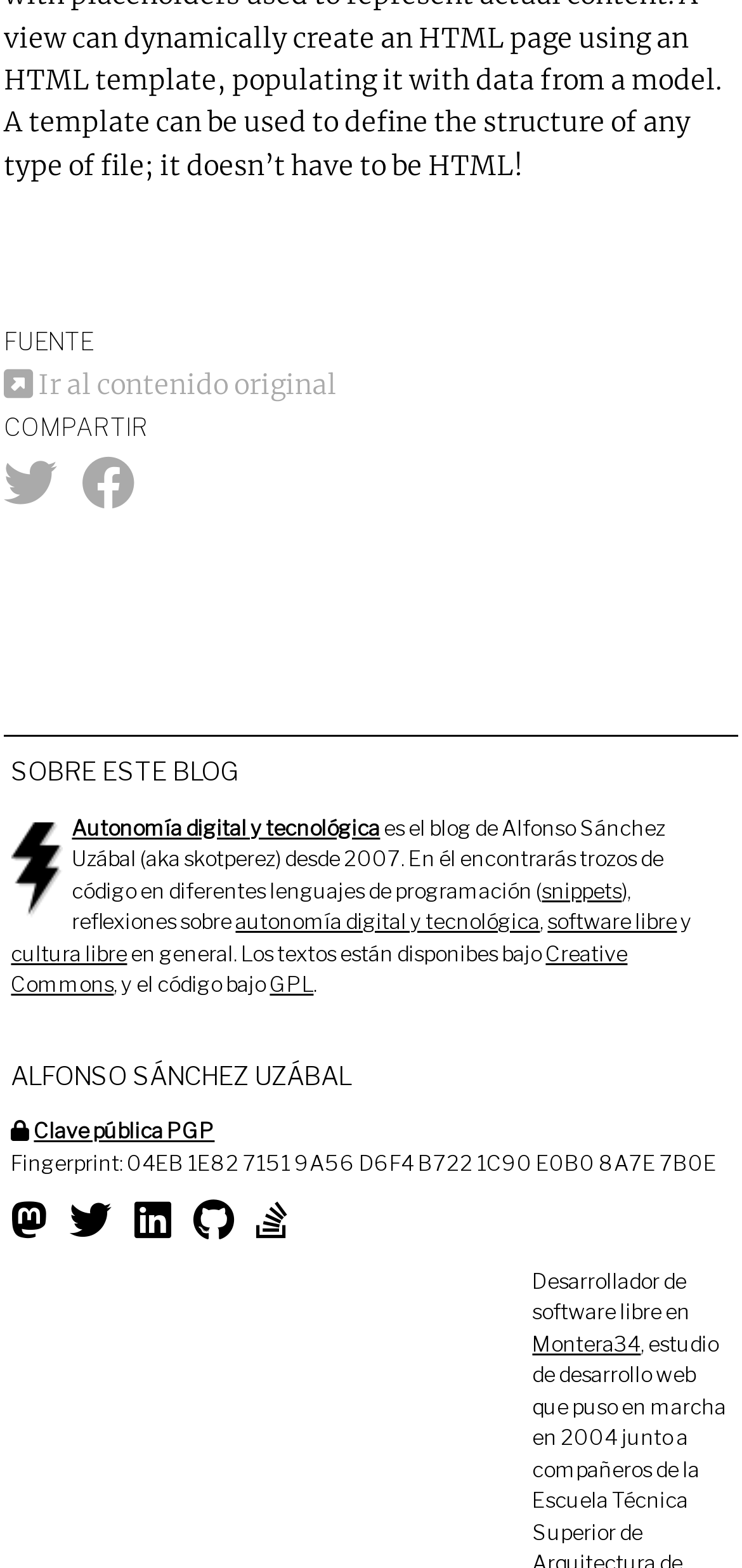Find the coordinates for the bounding box of the element with this description: "Creative Commons".

[0.015, 0.599, 0.846, 0.636]